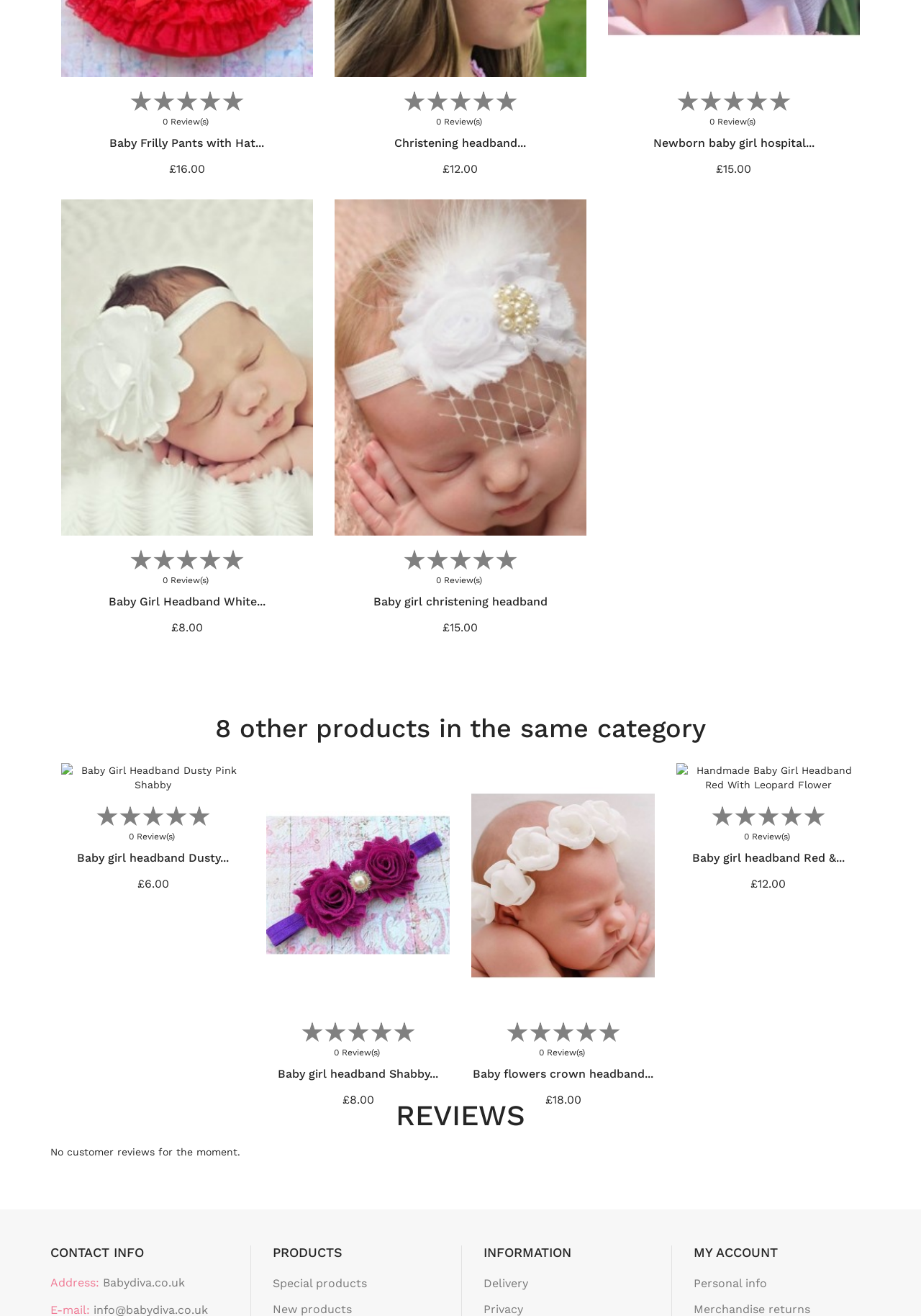Provide a one-word or short-phrase answer to the question:
What is the name of the product with the price £8.00?

Baby Girl Headband White